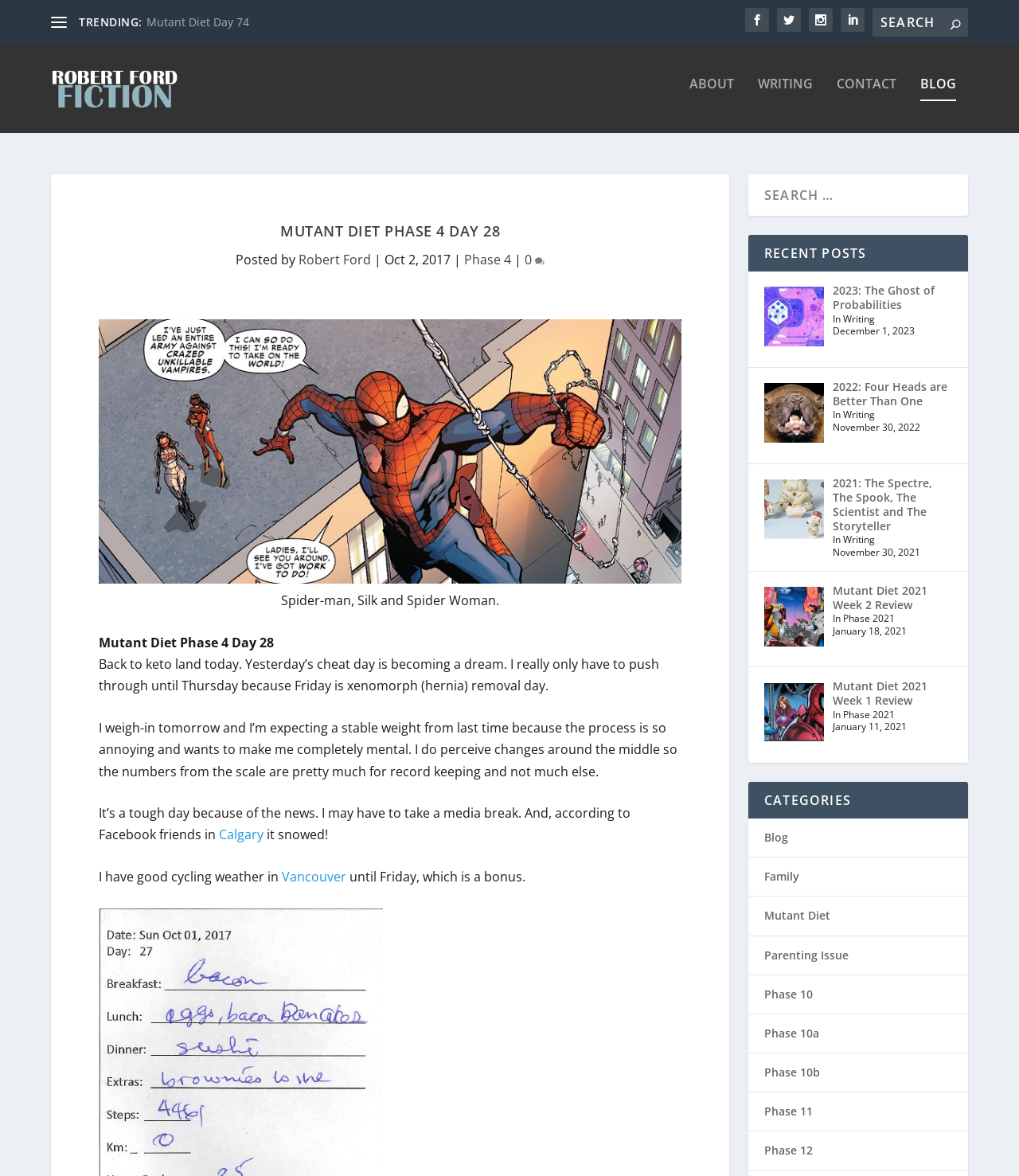What is the date of the most recent post?
From the image, respond using a single word or phrase.

October 2, 2017